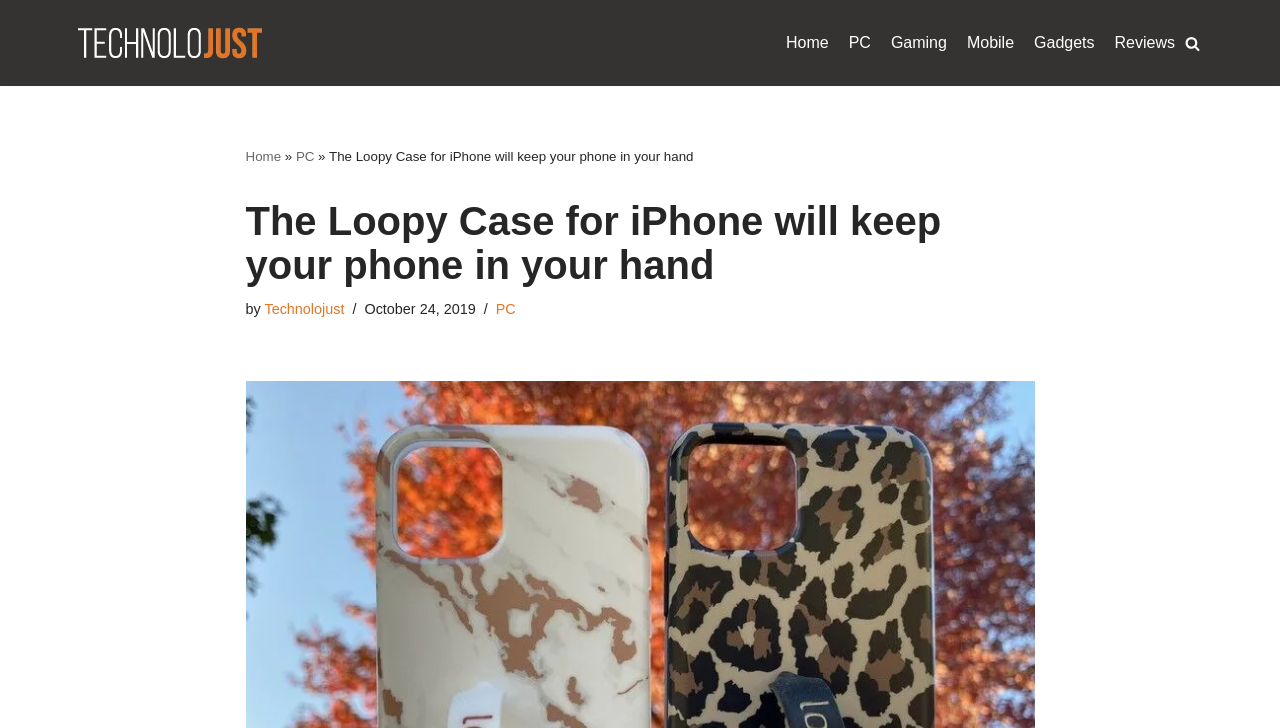What is the author of the article?
With the help of the image, please provide a detailed response to the question.

The author of the article is 'Technolojust', which is mentioned in the text 'by Technolojust' located at the top middle section of the webpage, with a bounding box coordinate of [0.207, 0.413, 0.269, 0.435].